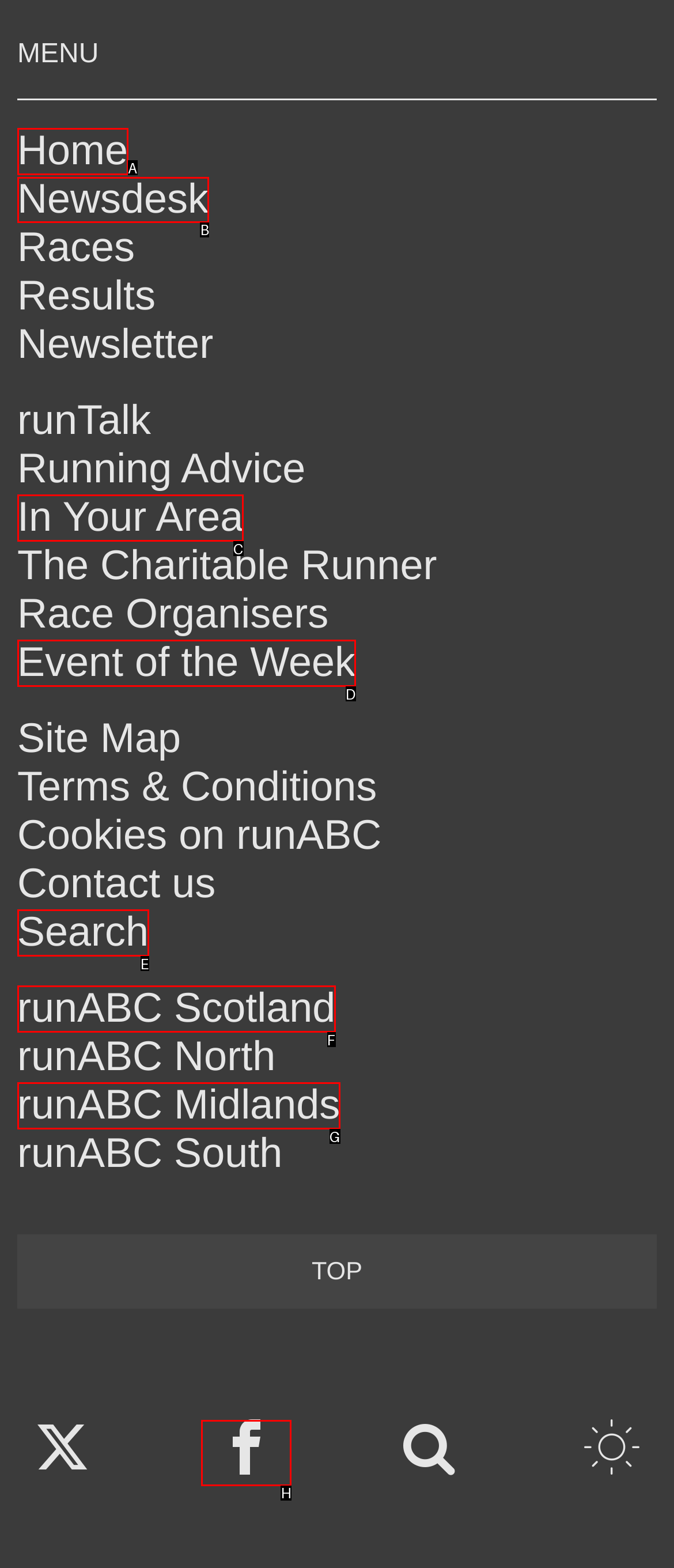From the given options, tell me which letter should be clicked to complete this task: view newsdesk
Answer with the letter only.

B